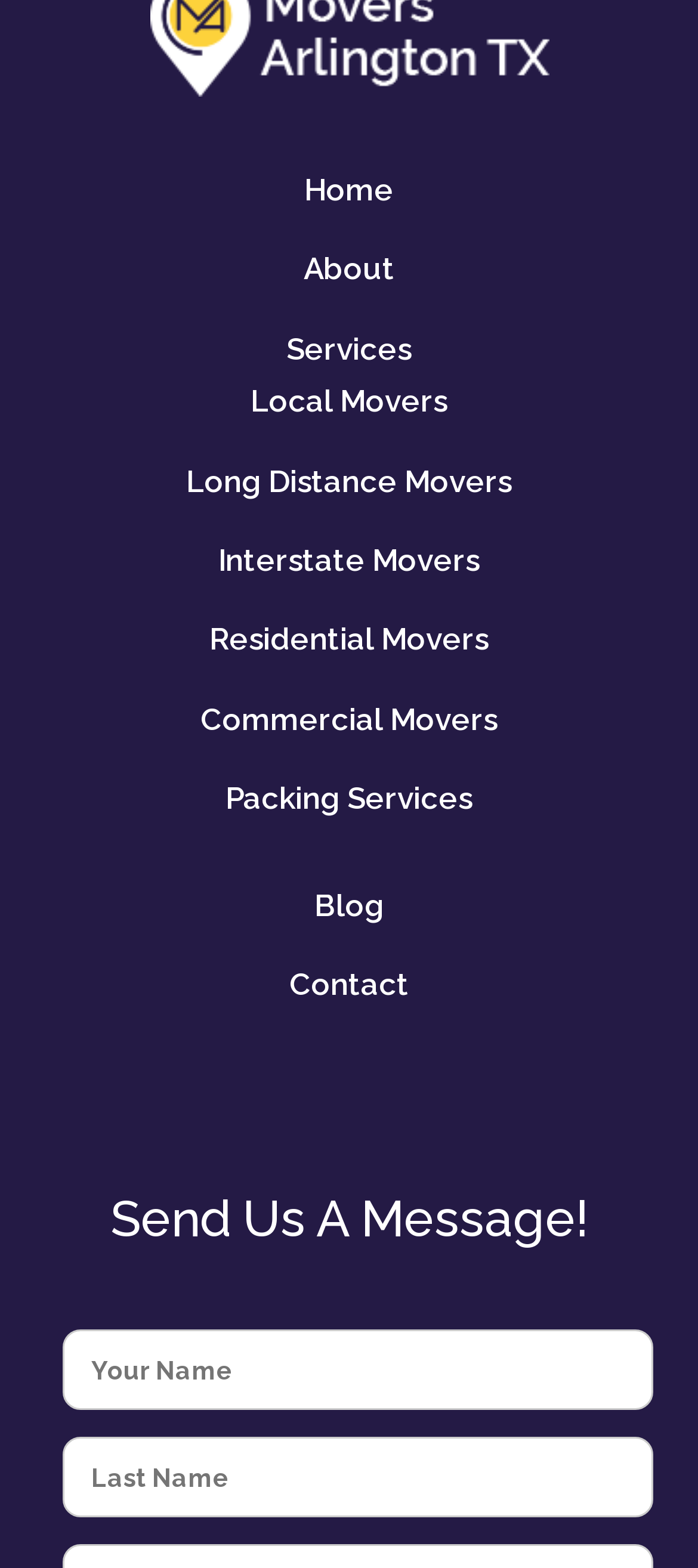What is the purpose of the textboxes?
Can you provide a detailed and comprehensive answer to the question?

The textboxes are located below the 'Send Us A Message!' heading, and they are required fields, indicating that they are meant for users to input their message to send to the website owners.